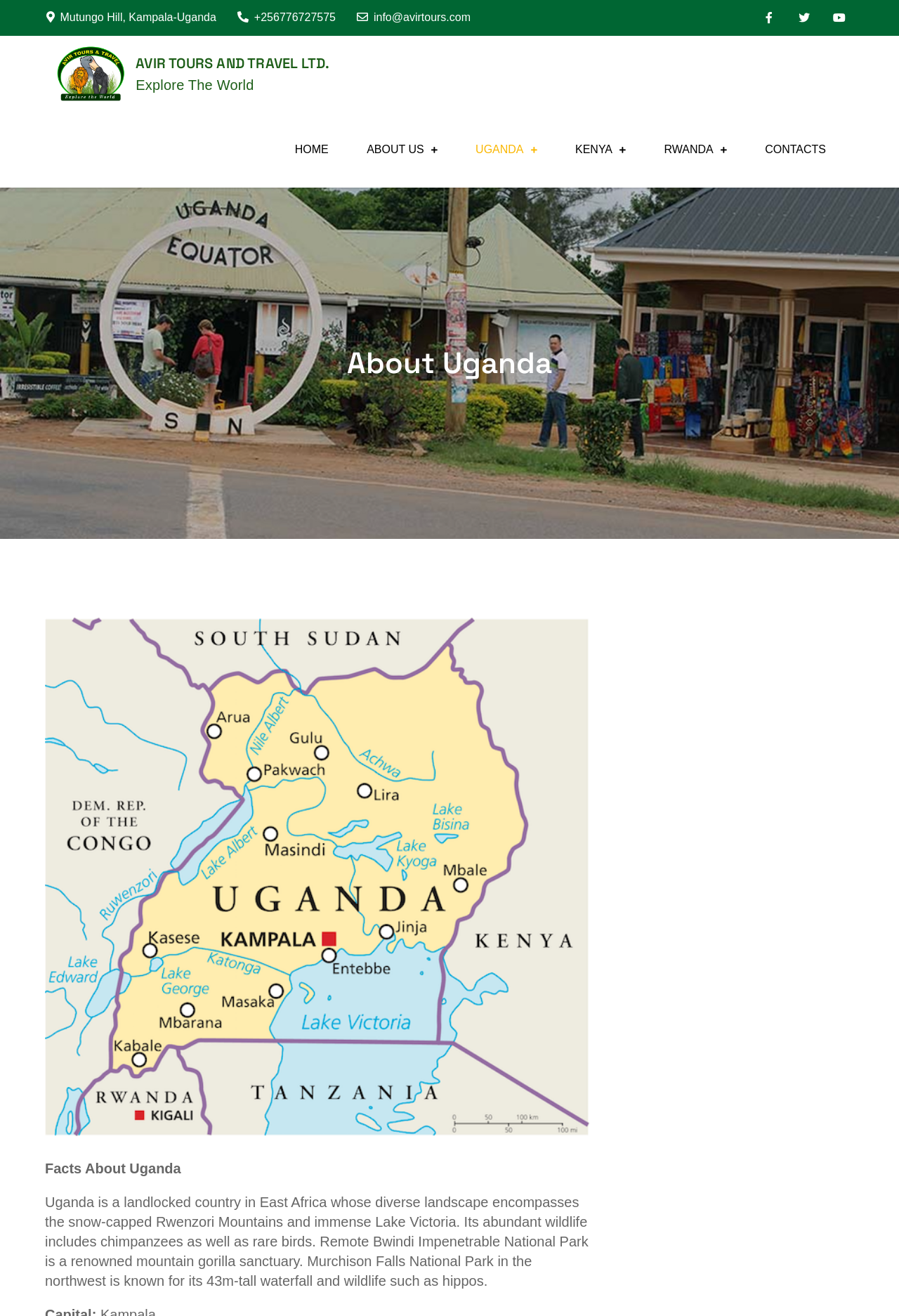Determine the bounding box coordinates for the area you should click to complete the following instruction: "Explore Uganda".

[0.529, 0.107, 0.597, 0.12]